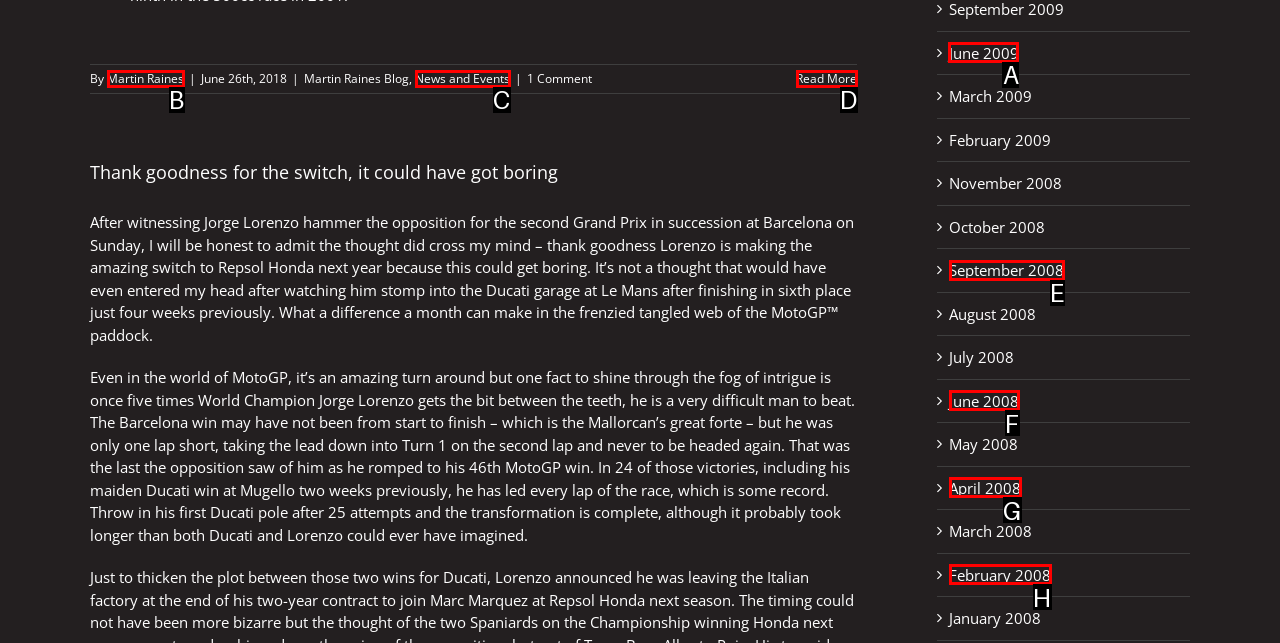Tell me which option I should click to complete the following task: check recent comments Answer with the option's letter from the given choices directly.

None